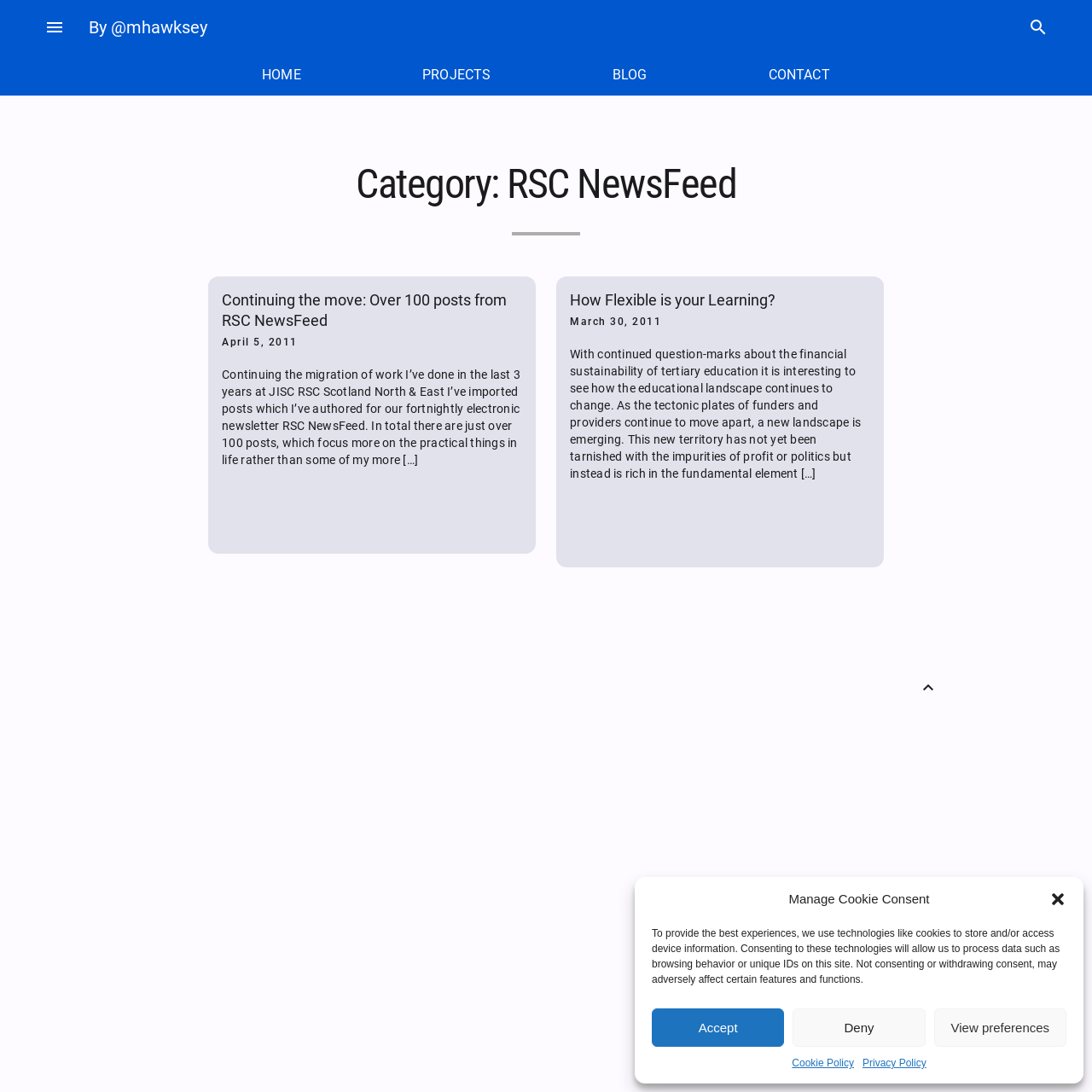Highlight the bounding box of the UI element that corresponds to this description: "Contact".

[0.648, 0.05, 0.816, 0.088]